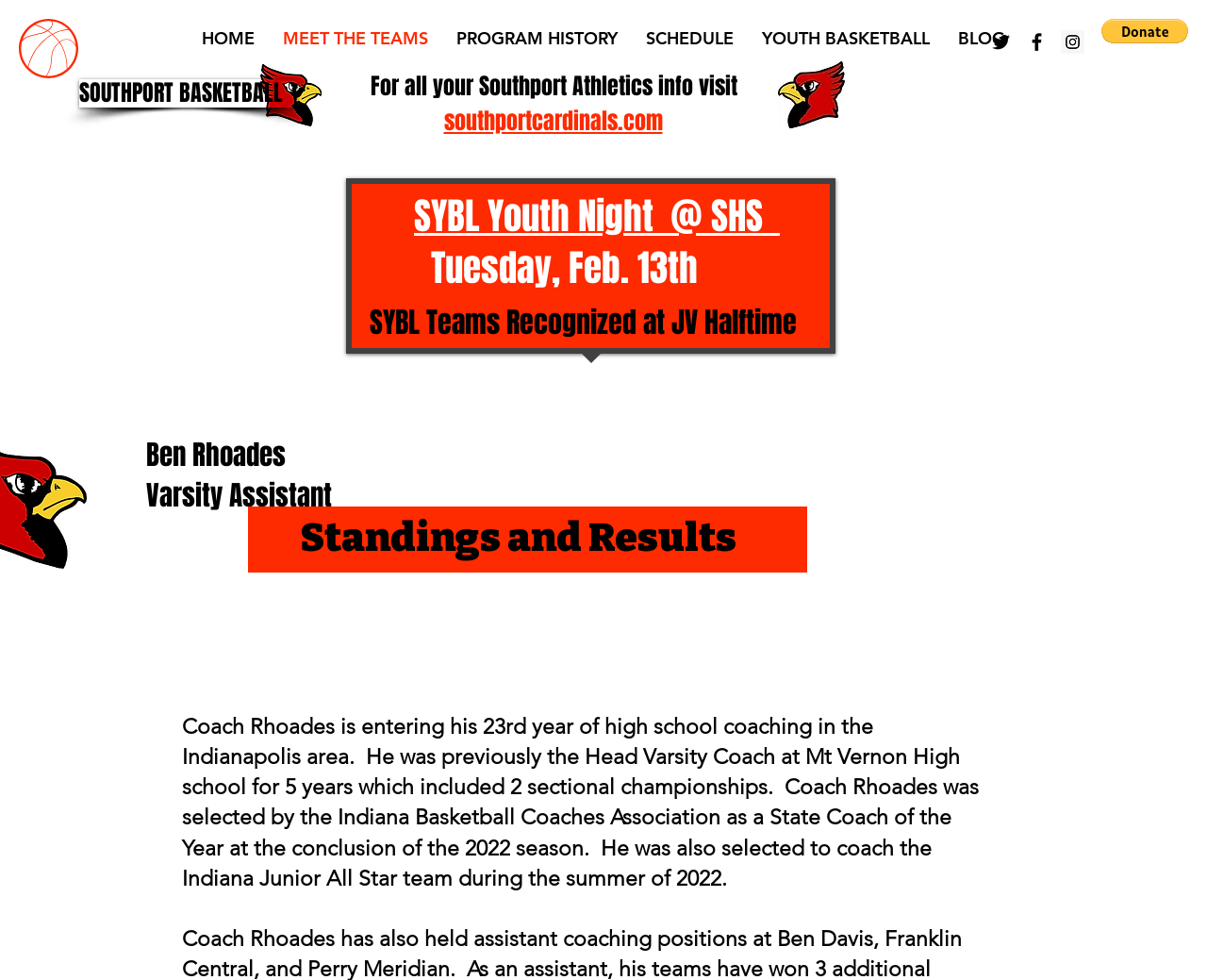Provide the bounding box coordinates of the HTML element this sentence describes: "Unusual Greek Myths". The bounding box coordinates consist of four float numbers between 0 and 1, i.e., [left, top, right, bottom].

None